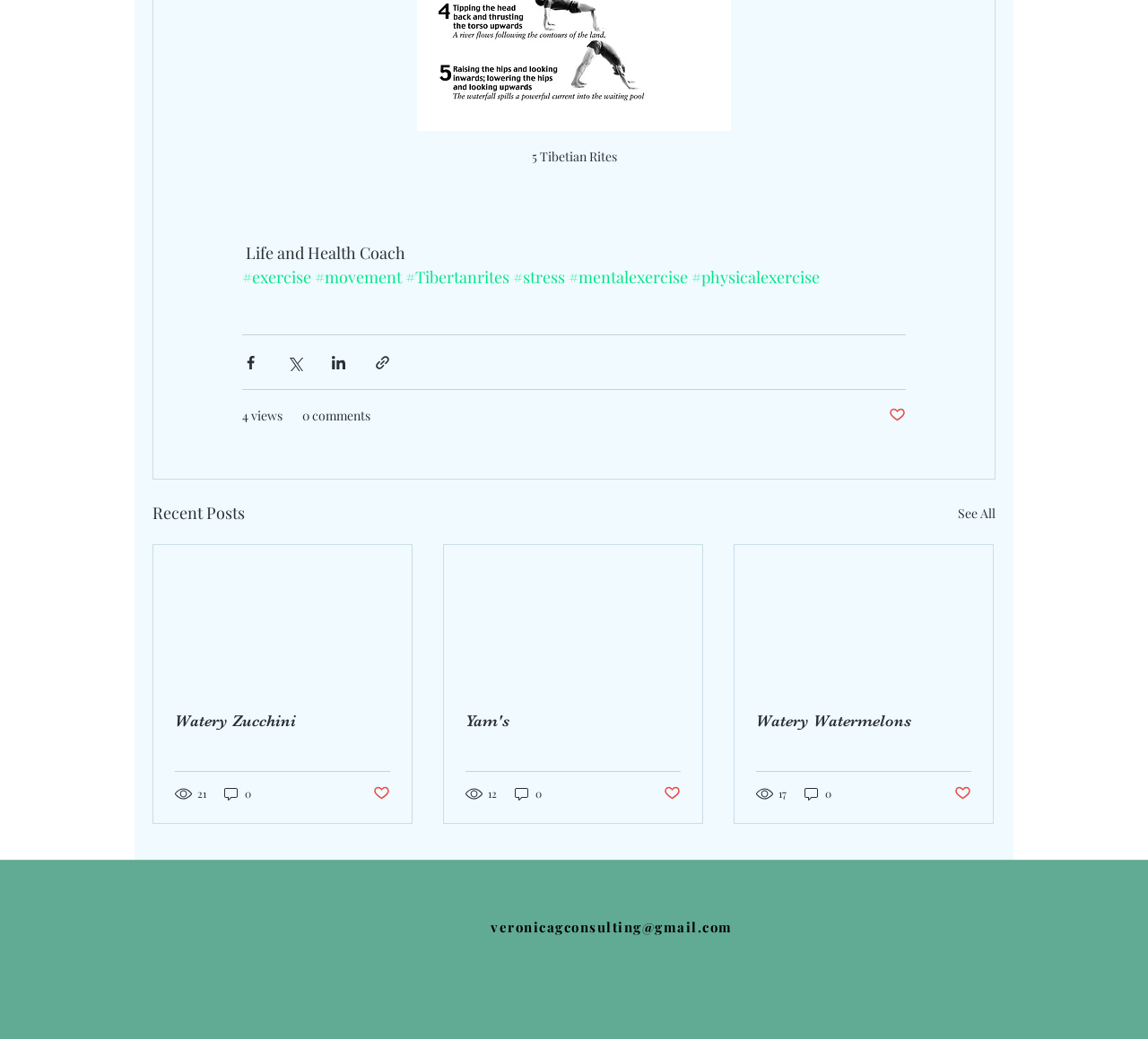Specify the bounding box coordinates for the region that must be clicked to perform the given instruction: "Click on the 'Share via Facebook' button".

[0.211, 0.341, 0.226, 0.357]